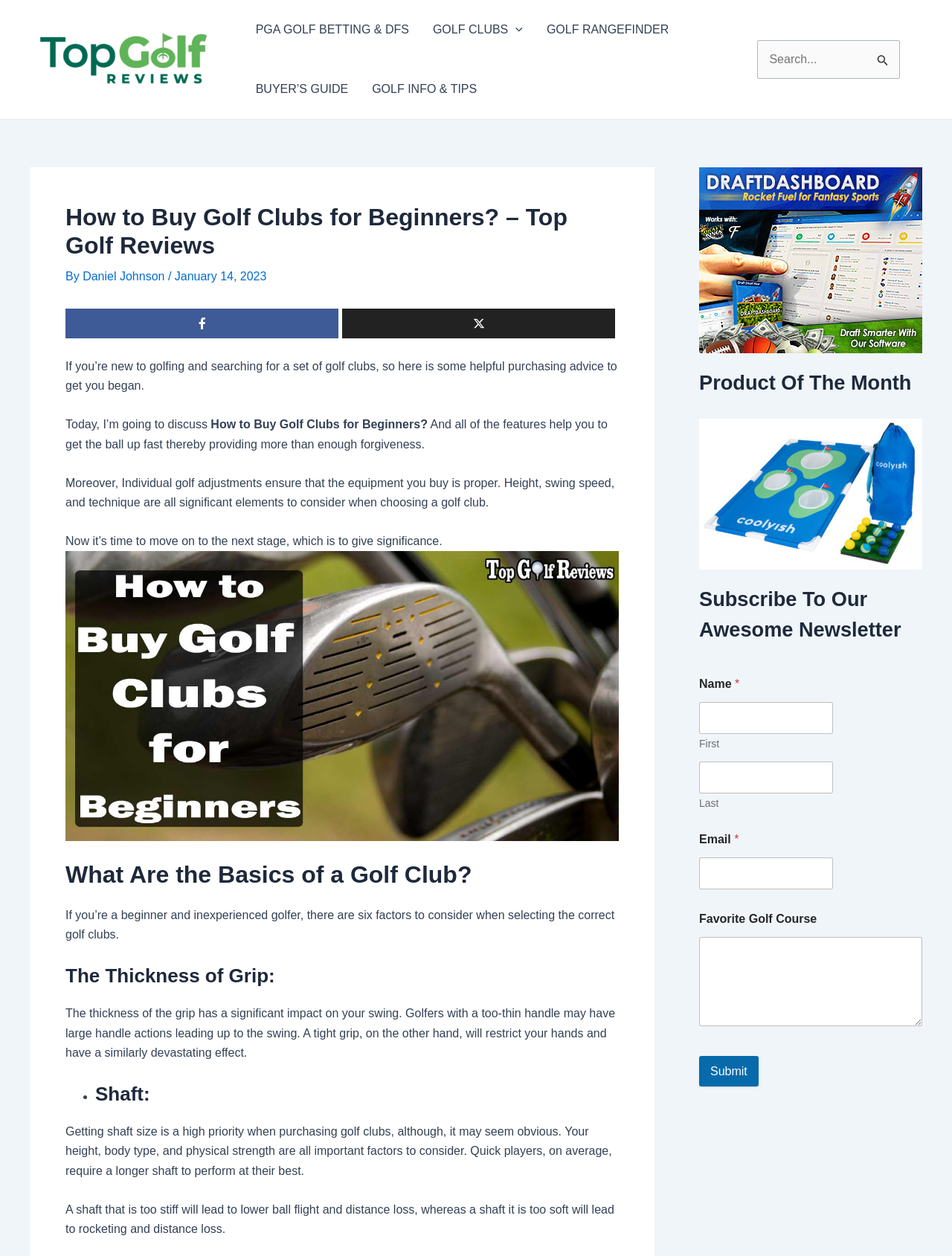Find and provide the bounding box coordinates for the UI element described with: "Facebook".

[0.069, 0.246, 0.355, 0.269]